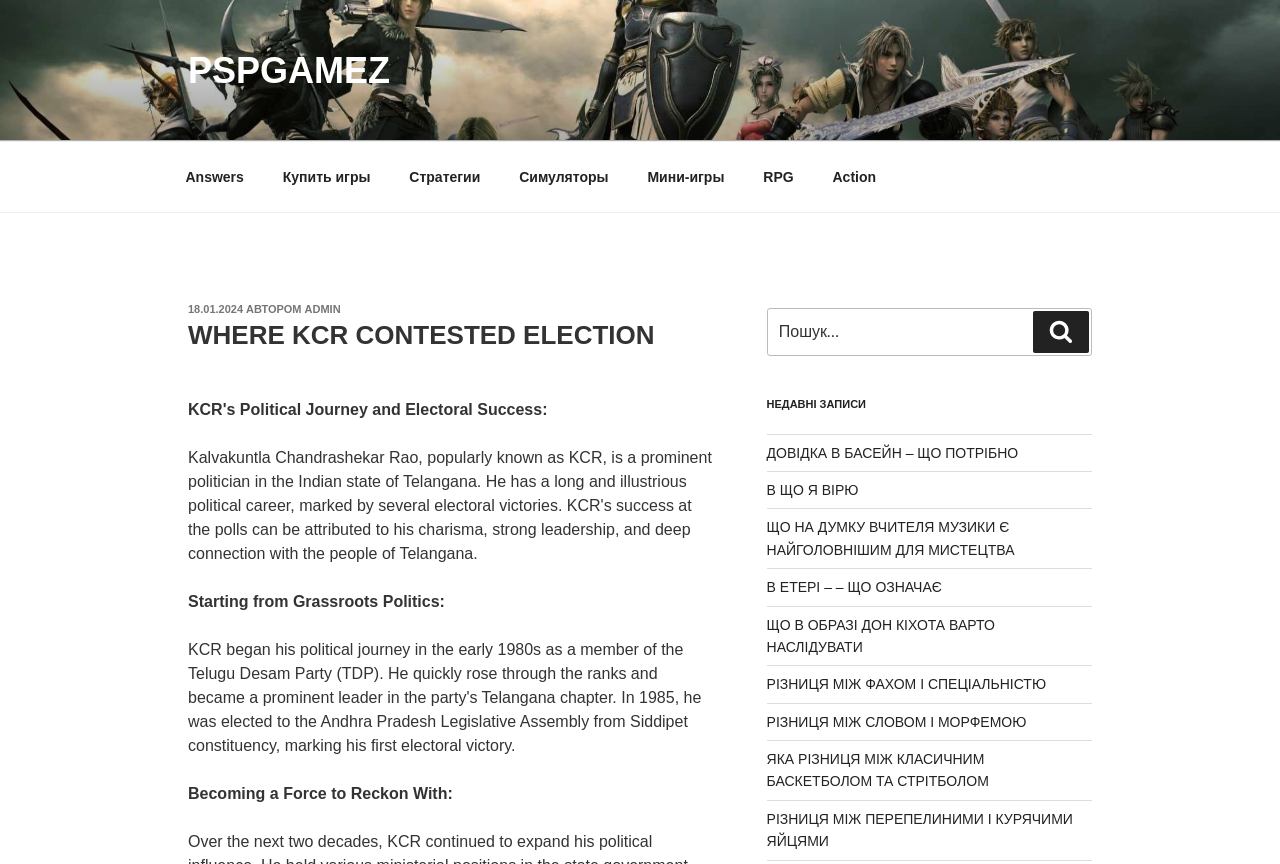Using the description "Стратегии", predict the bounding box of the relevant HTML element.

[0.306, 0.177, 0.389, 0.233]